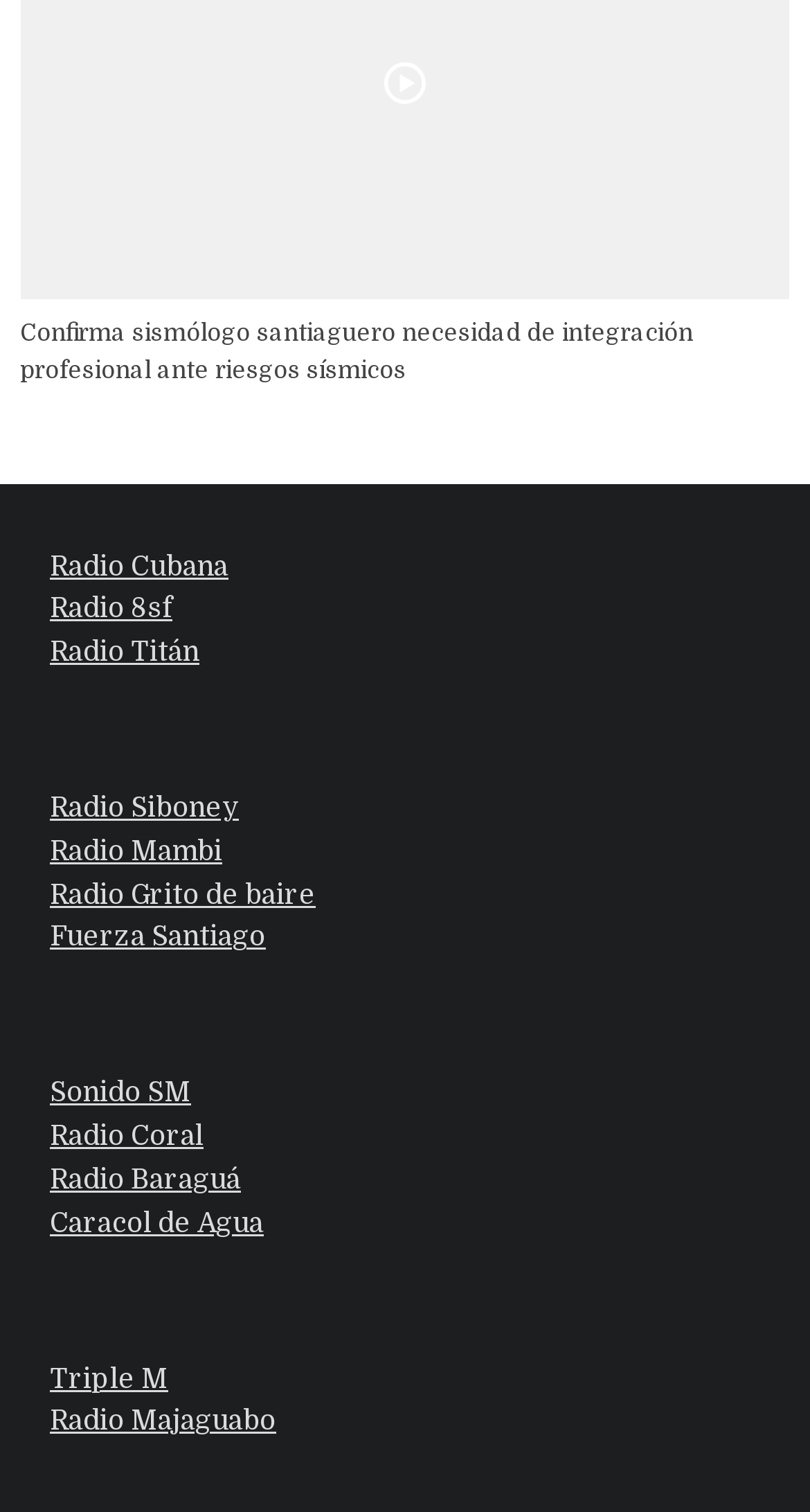Respond to the following question with a brief word or phrase:
What is the first radio station listed?

Radio Cubana